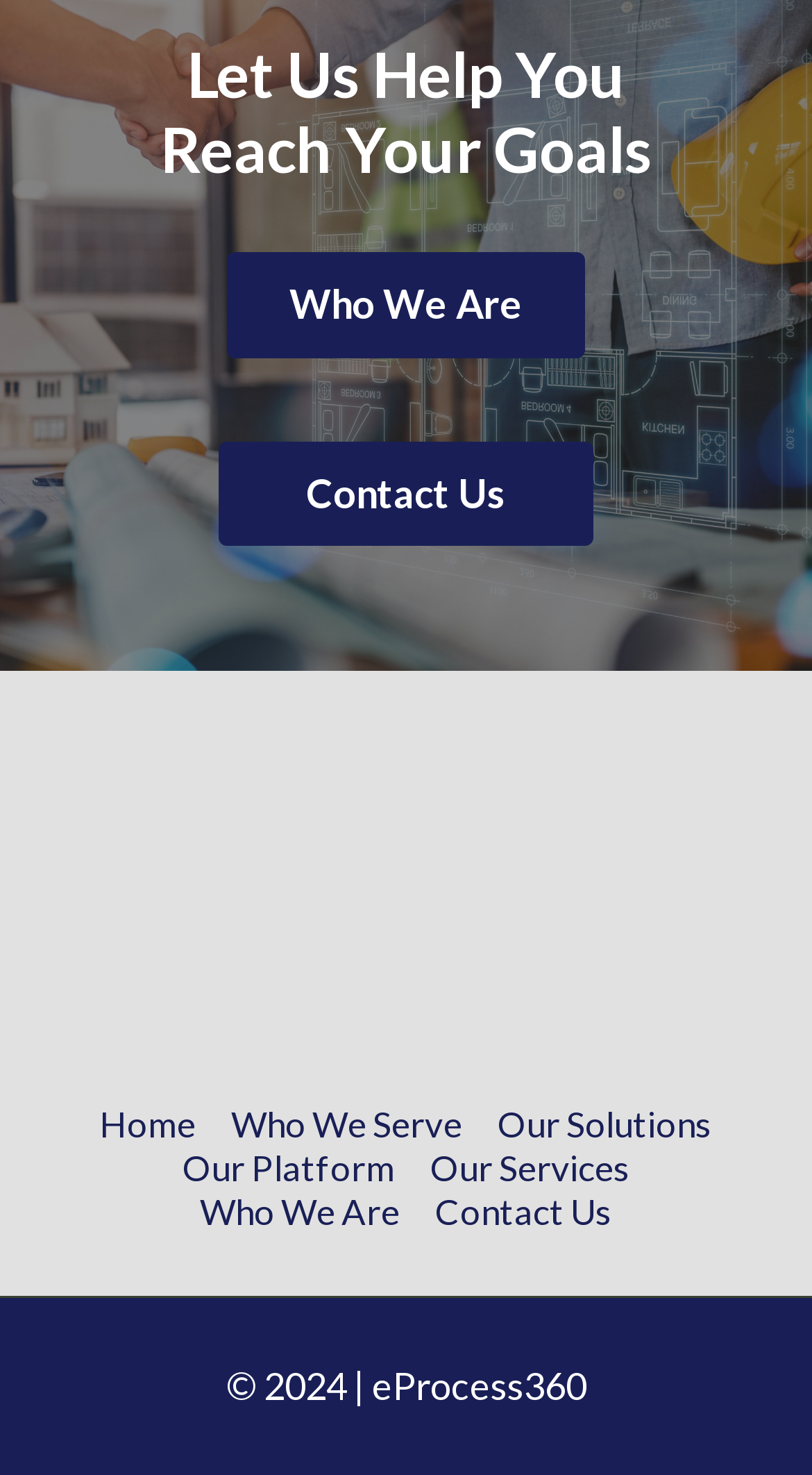What is the text of the heading at the top of the page?
Using the visual information, answer the question in a single word or phrase.

Let Us Help You Reach Your Goals